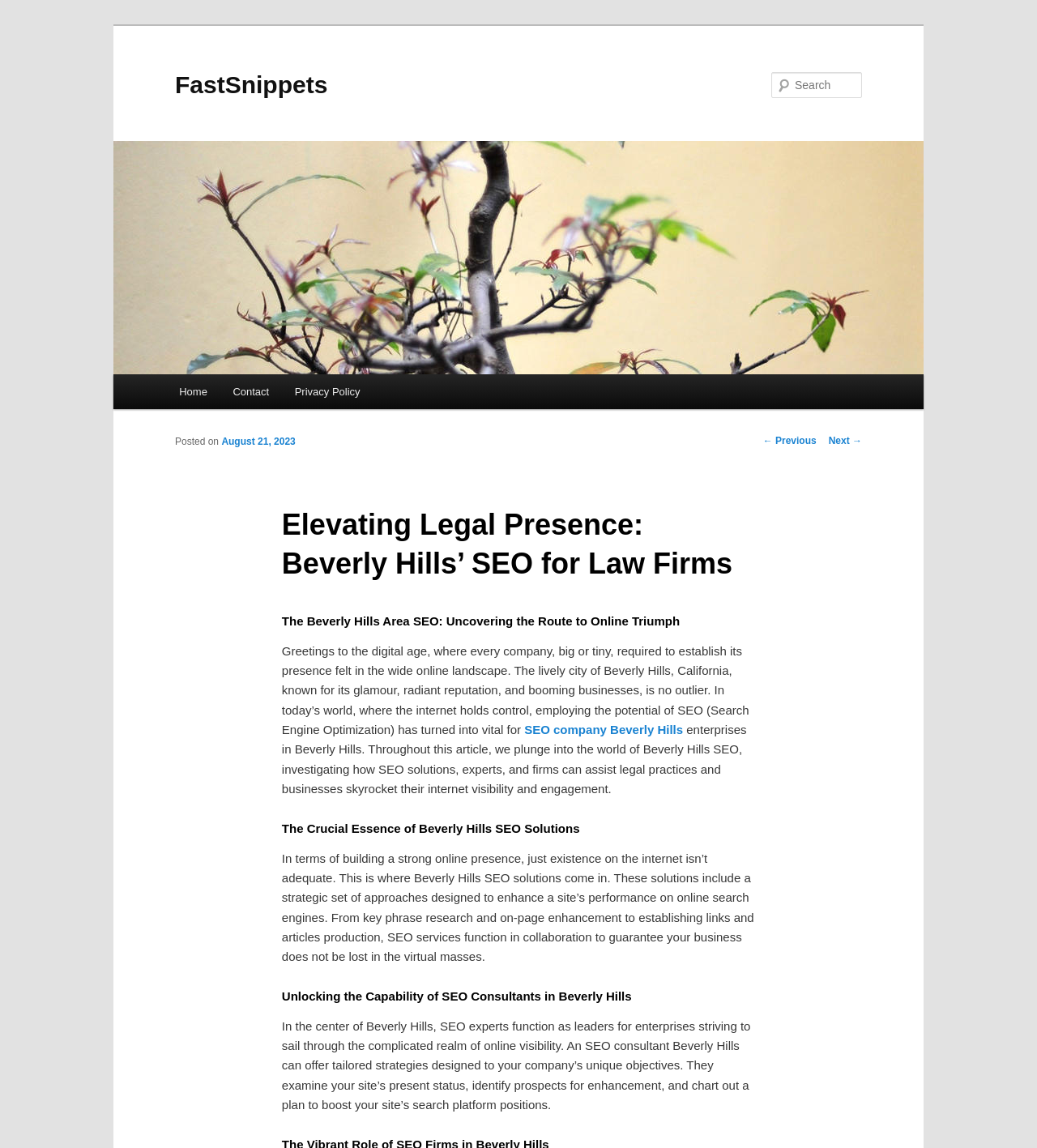Please provide the bounding box coordinate of the region that matches the element description: SEO company Beverly Hills. Coordinates should be in the format (top-left x, top-left y, bottom-right x, bottom-right y) and all values should be between 0 and 1.

[0.506, 0.63, 0.659, 0.642]